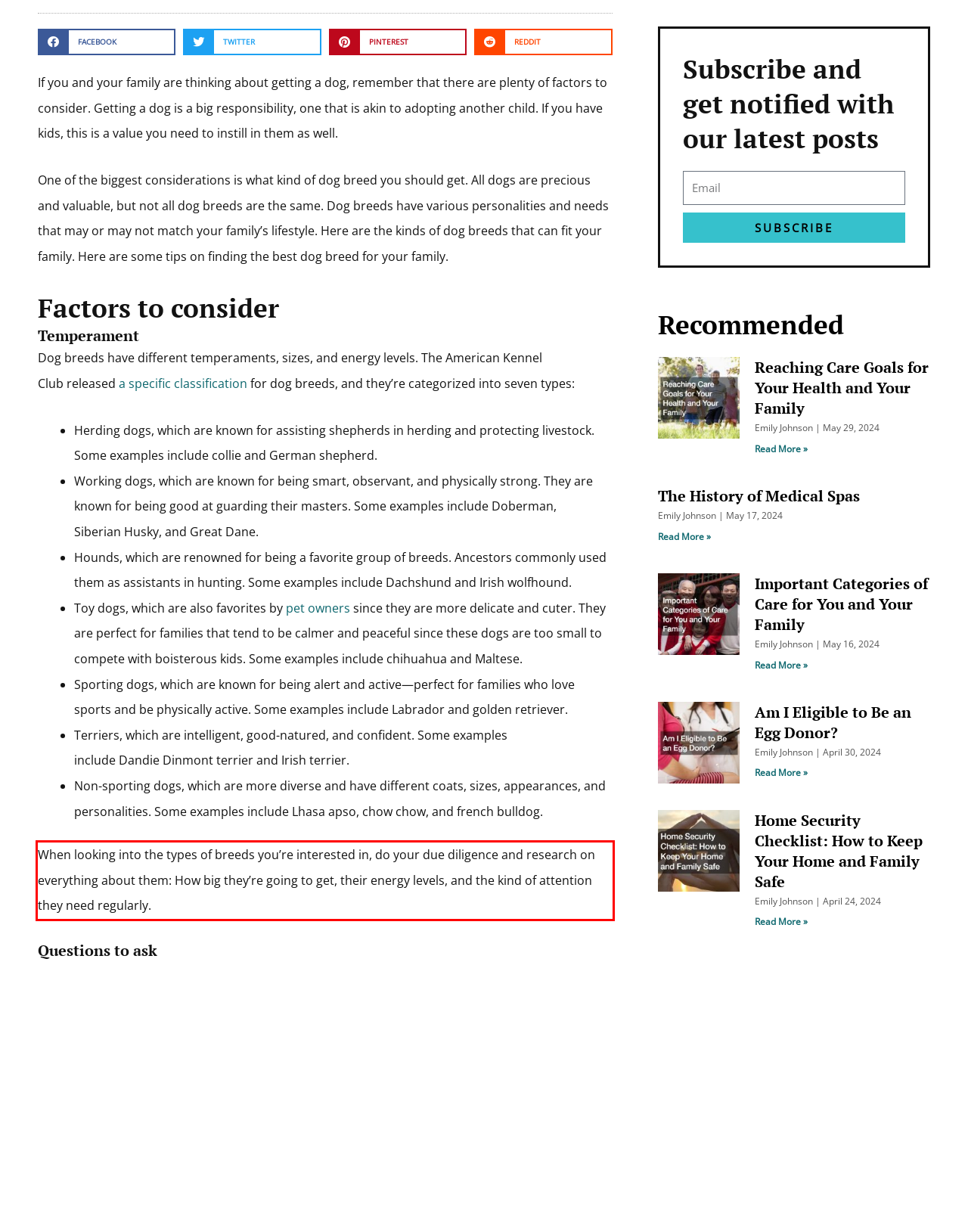Please use OCR to extract the text content from the red bounding box in the provided webpage screenshot.

When looking into the types of breeds you’re interested in, do your due diligence and research on everything about them: How big they’re going to get, their energy levels, and the kind of attention they need regularly.